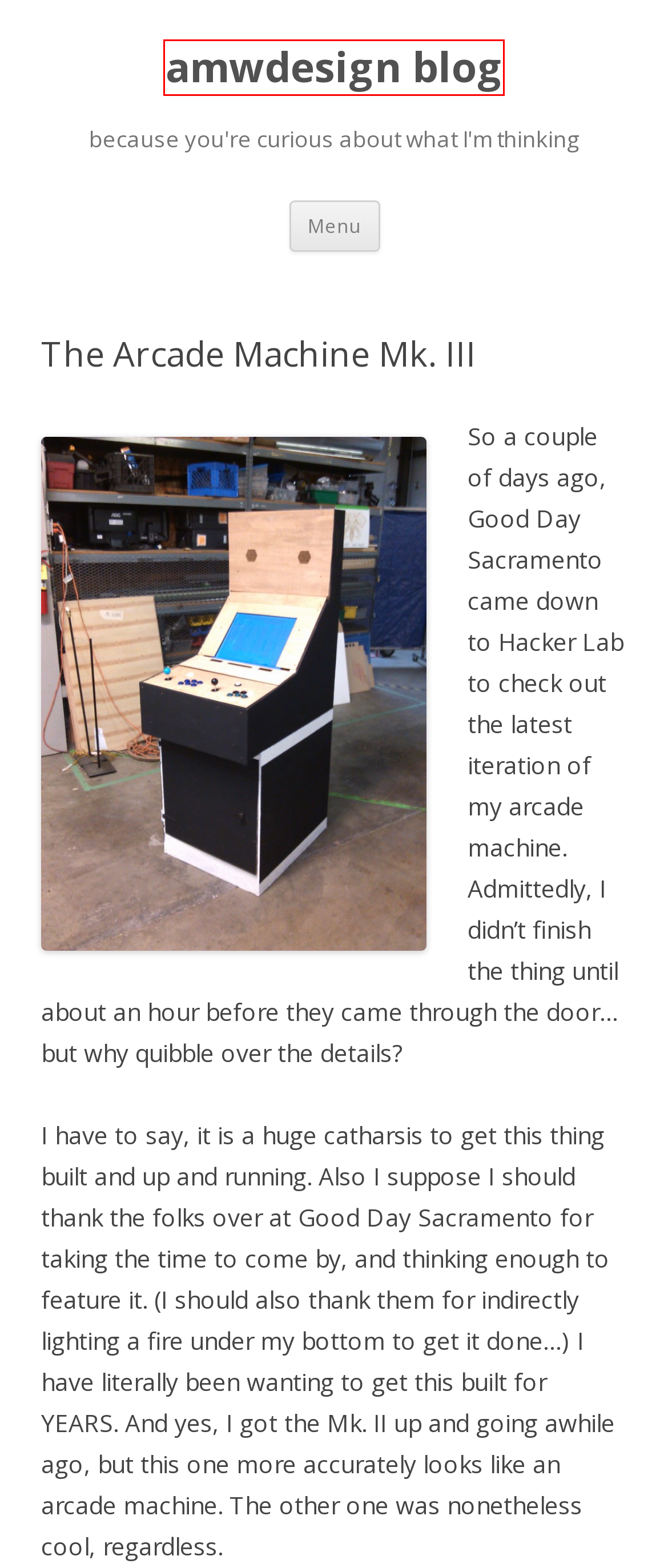You are given a screenshot of a webpage with a red rectangle bounding box around an element. Choose the best webpage description that matches the page after clicking the element in the bounding box. Here are the candidates:
A. Don’t call it a comeback… | amwdesign blog
B. Alan Ware, “Cyber Expert?” | amwdesign blog
C. June | 2020 | amwdesign blog
D. amwdesign blog
E. amwdesign blog | because you're curious about what I'm thinking
F. August | 2013 | amwdesign blog
G. The Japan Trip, Part 2 | amwdesign blog
H. September | 2013 | amwdesign blog

E